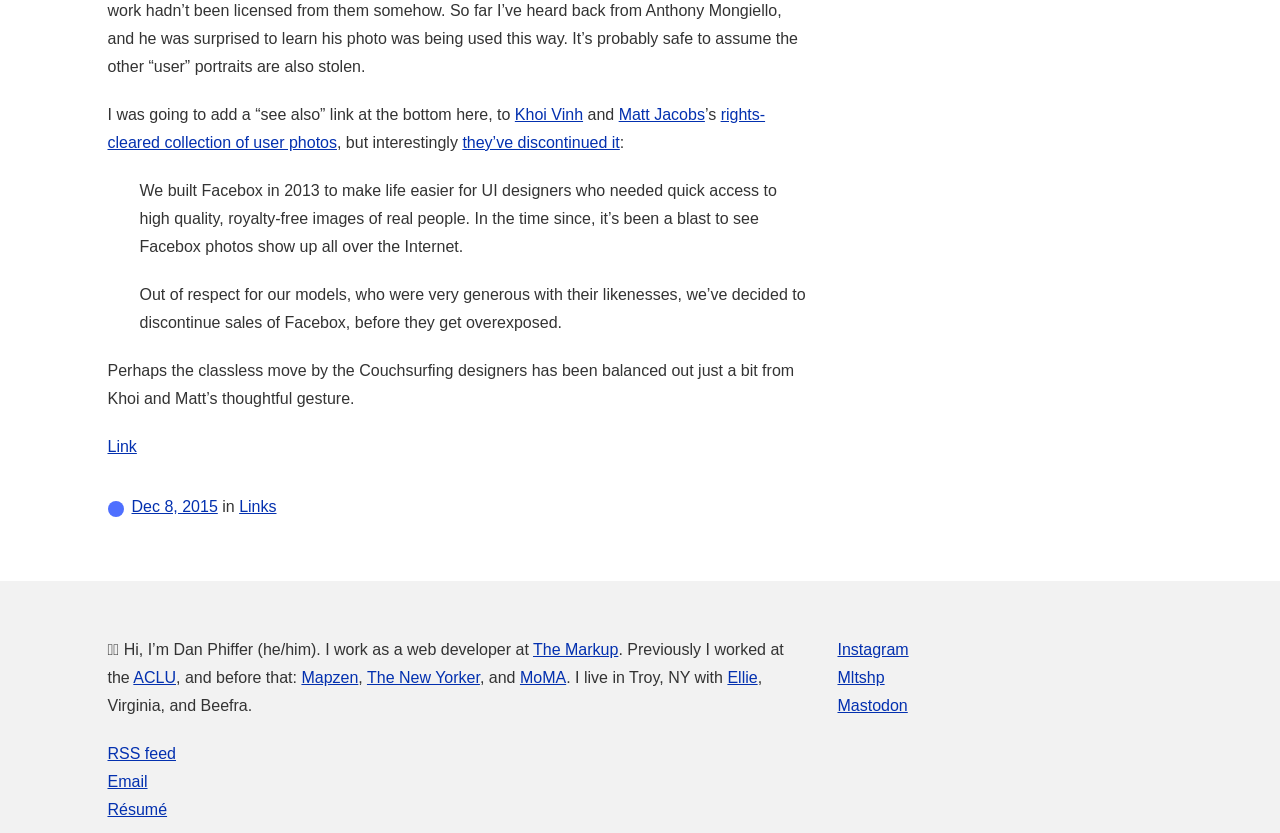Identify the bounding box coordinates of the section that should be clicked to achieve the task described: "Visit the RSS feed".

[0.084, 0.894, 0.137, 0.915]